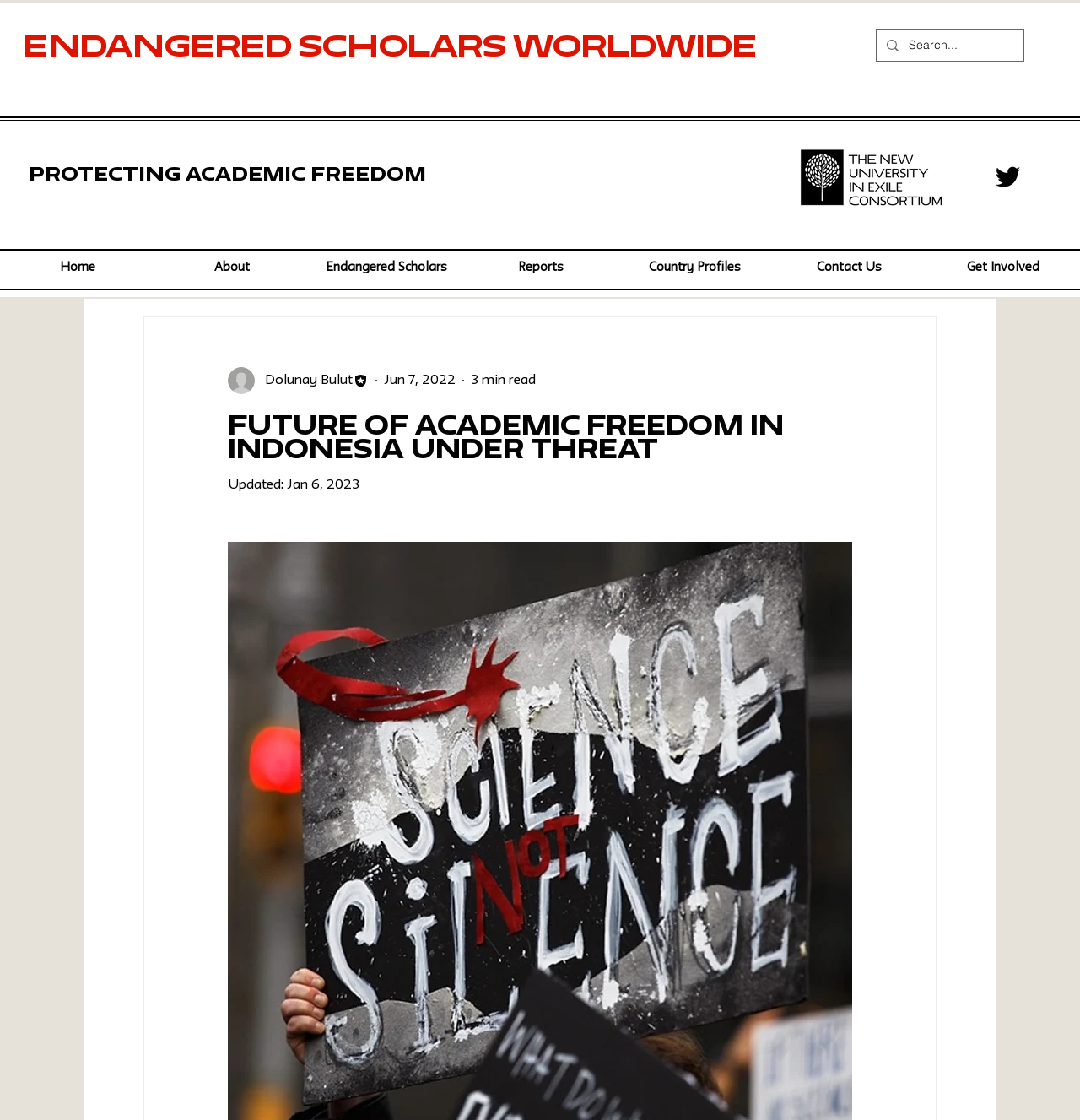Find the bounding box coordinates of the clickable region needed to perform the following instruction: "Enter your name". The coordinates should be provided as four float numbers between 0 and 1, i.e., [left, top, right, bottom].

None